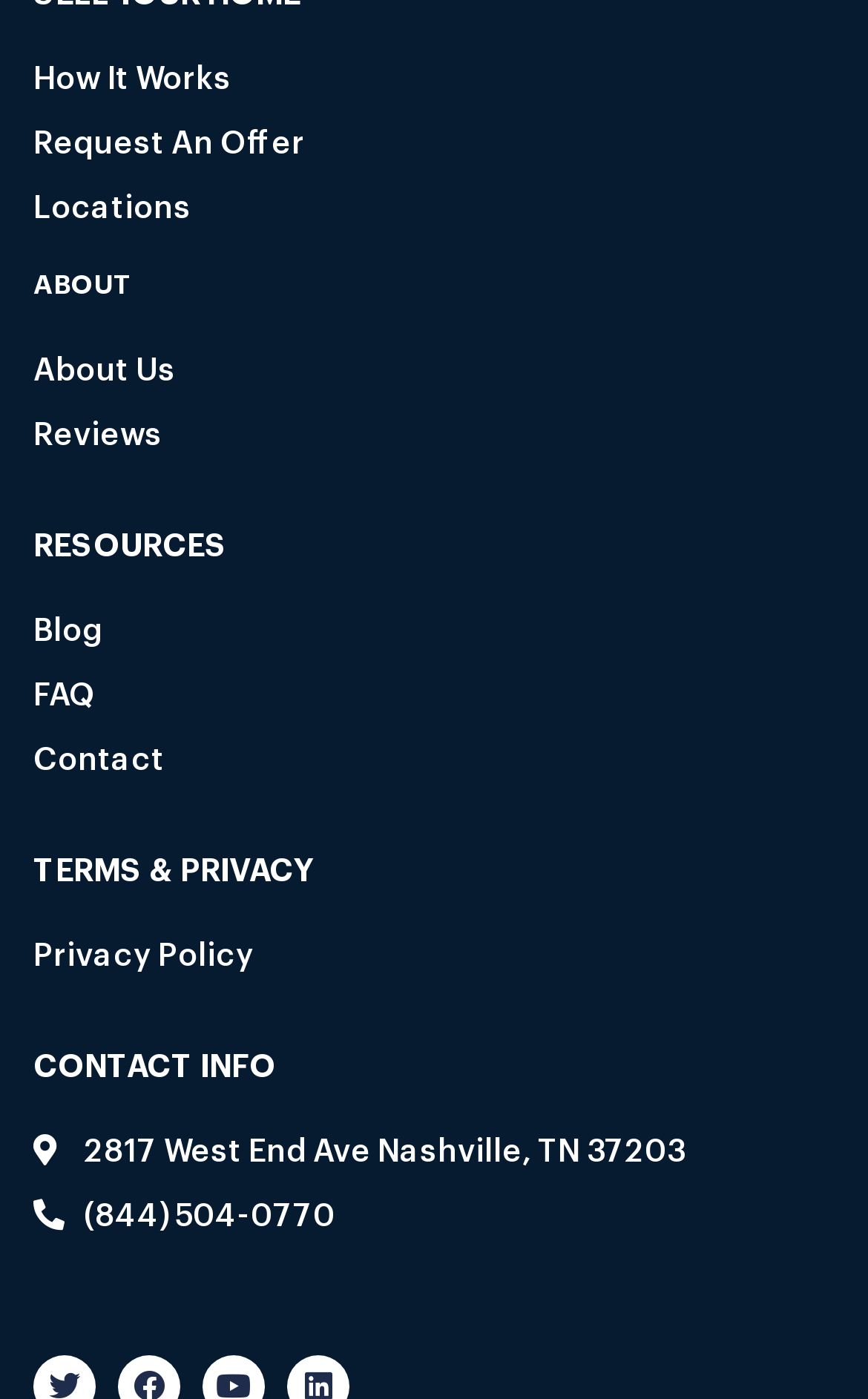What is the address listed on the webpage? Based on the screenshot, please respond with a single word or phrase.

2817 West End Ave Nashville, TN 37203